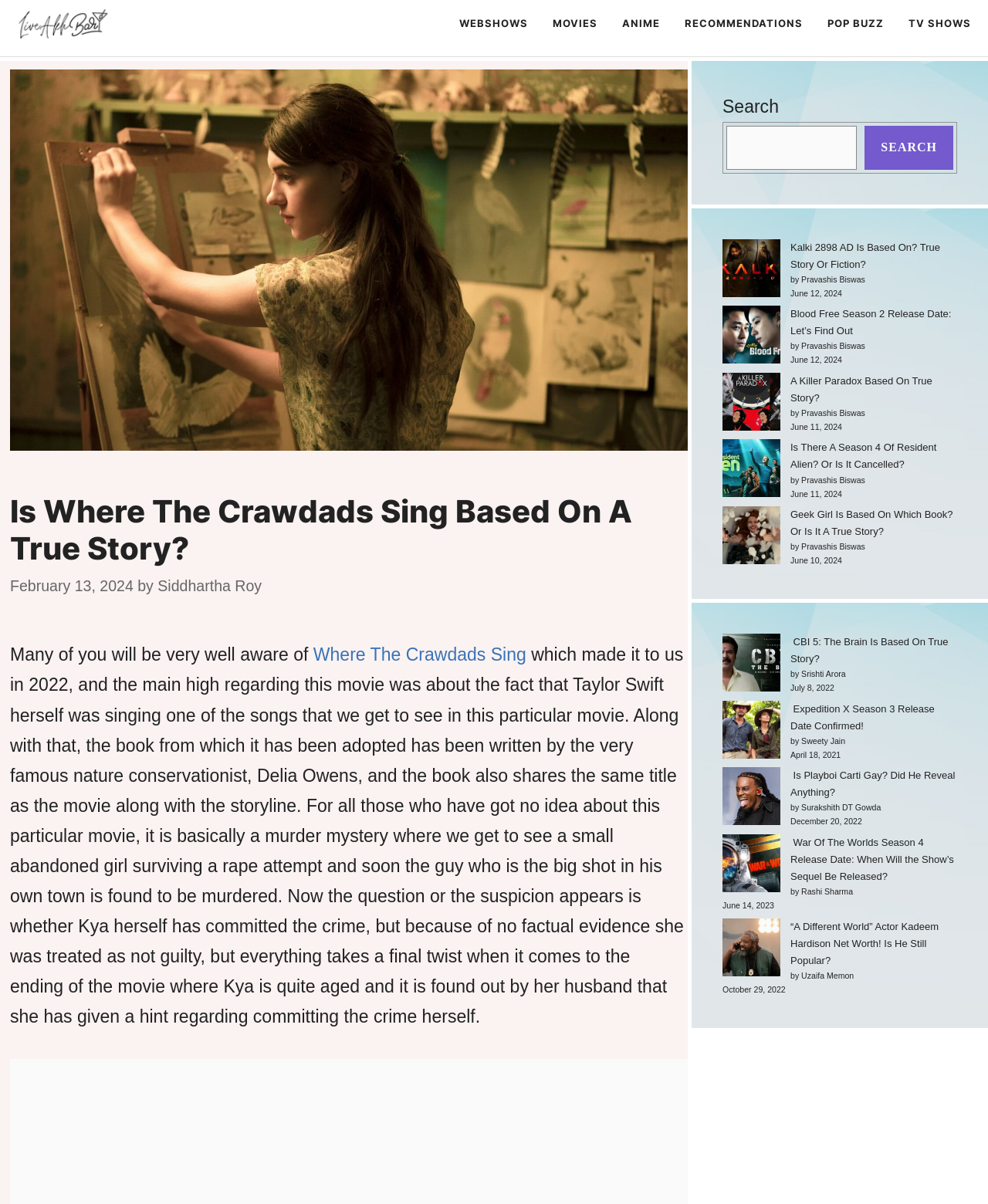Summarize the webpage in an elaborate manner.

The webpage is an article discussing whether the movie "Where The Crawdads Sing" is based on a true story. The article begins with a brief introduction to the movie, mentioning that it is a murder mystery and that the book it is adapted from was written by Delia Owens, a famous nature conservationist. The article then delves into the plot of the movie, describing the story of a young girl named Kya who survives a rape attempt and is later suspected of murdering a local man.

At the top of the page, there is a banner with the site's logo, "LiveAkhbar", and a navigation menu with links to various sections of the site, including "WEBSHOWS", "MOVIES", "ANIME", "RECOMMENDATIONS", "POP BUZZ", and "TV SHOWS". Below the navigation menu, there is a large image related to the article's topic.

The main content of the article is divided into several paragraphs, with headings and subheadings. The text is accompanied by a timestamp indicating when the article was published, February 13, 2024. The author of the article, Siddhartha Roy, is also credited.

On the right side of the page, there is a complementary section with a search bar and several links to other articles on the site, including "Kalki 2898 AD Is Based On? True Story Or Fiction?", "Blood Free Season 2 Release Date: Let’s Find Out", and "A Killer Paradox Based On True Story?". Each link is accompanied by a small image and a timestamp indicating when the article was published. The section is divided into three parts, with a gap in between each part.

Overall, the webpage is a well-structured article with a clear layout, making it easy to read and navigate.